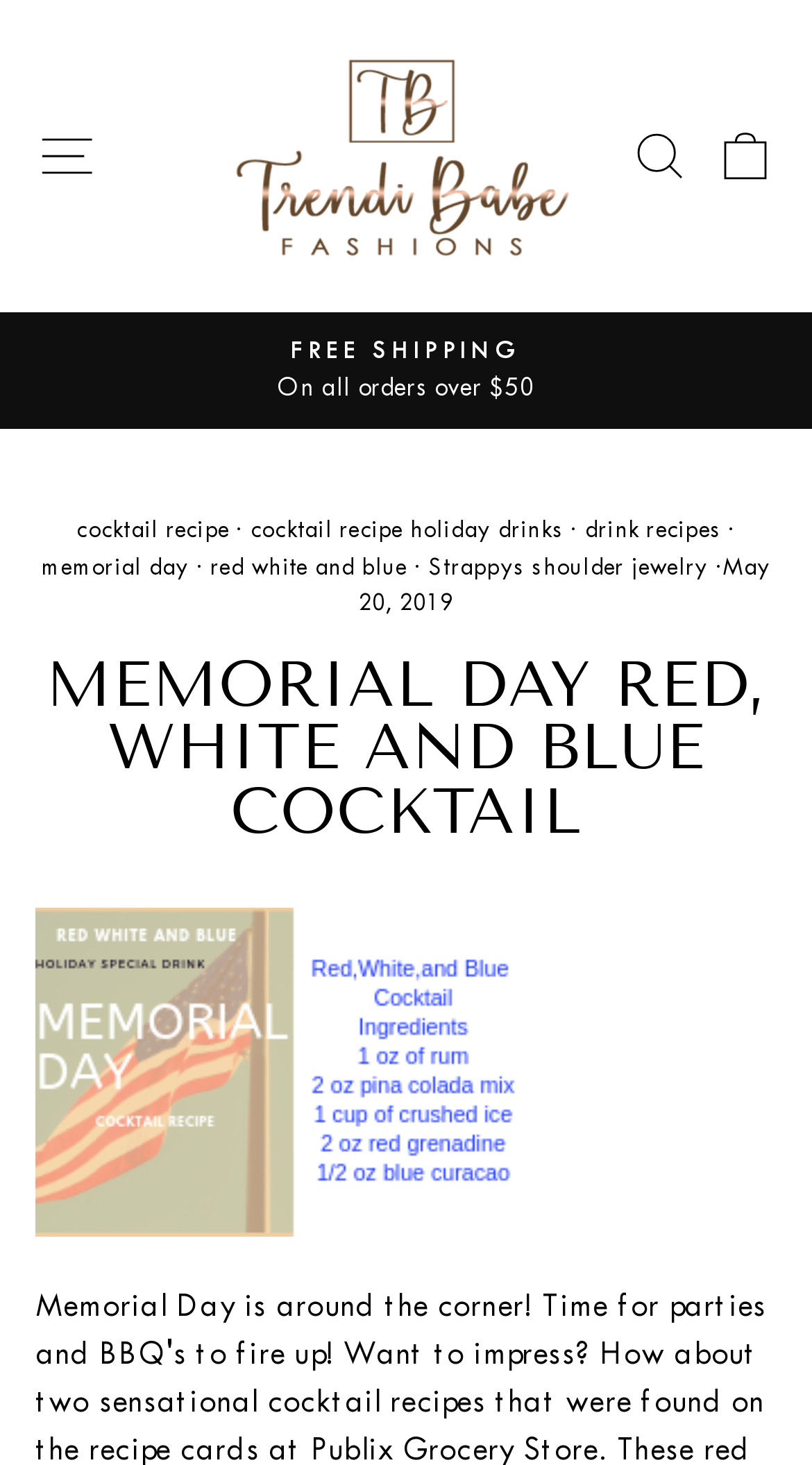Show the bounding box coordinates for the HTML element described as: "Cart".

[0.86, 0.074, 0.976, 0.138]